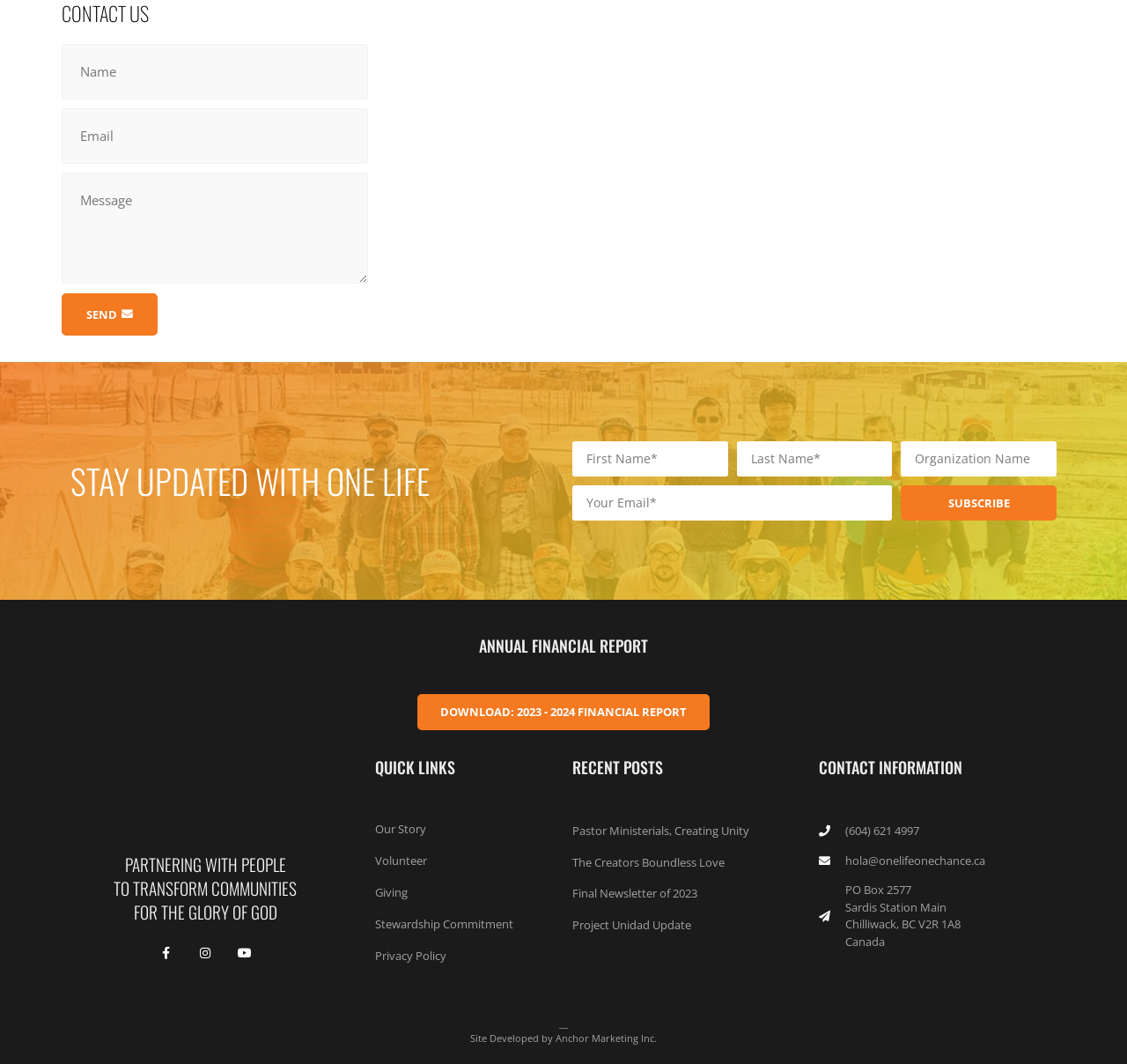Please find the bounding box coordinates of the clickable region needed to complete the following instruction: "Subscribe to the newsletter". The bounding box coordinates must consist of four float numbers between 0 and 1, i.e., [left, top, right, bottom].

[0.799, 0.456, 0.937, 0.489]